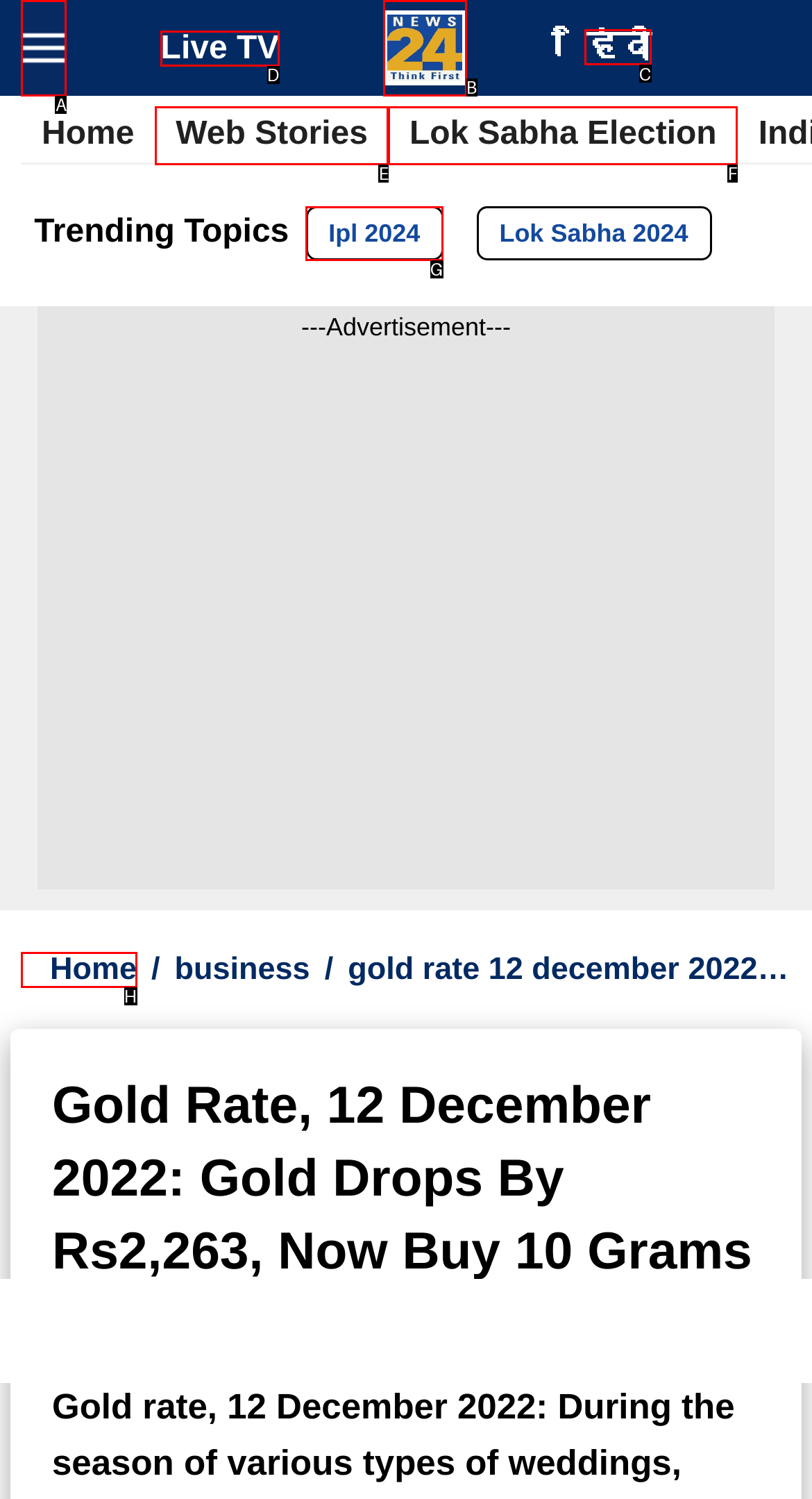Identify the appropriate lettered option to execute the following task: Toggle navigation
Respond with the letter of the selected choice.

A